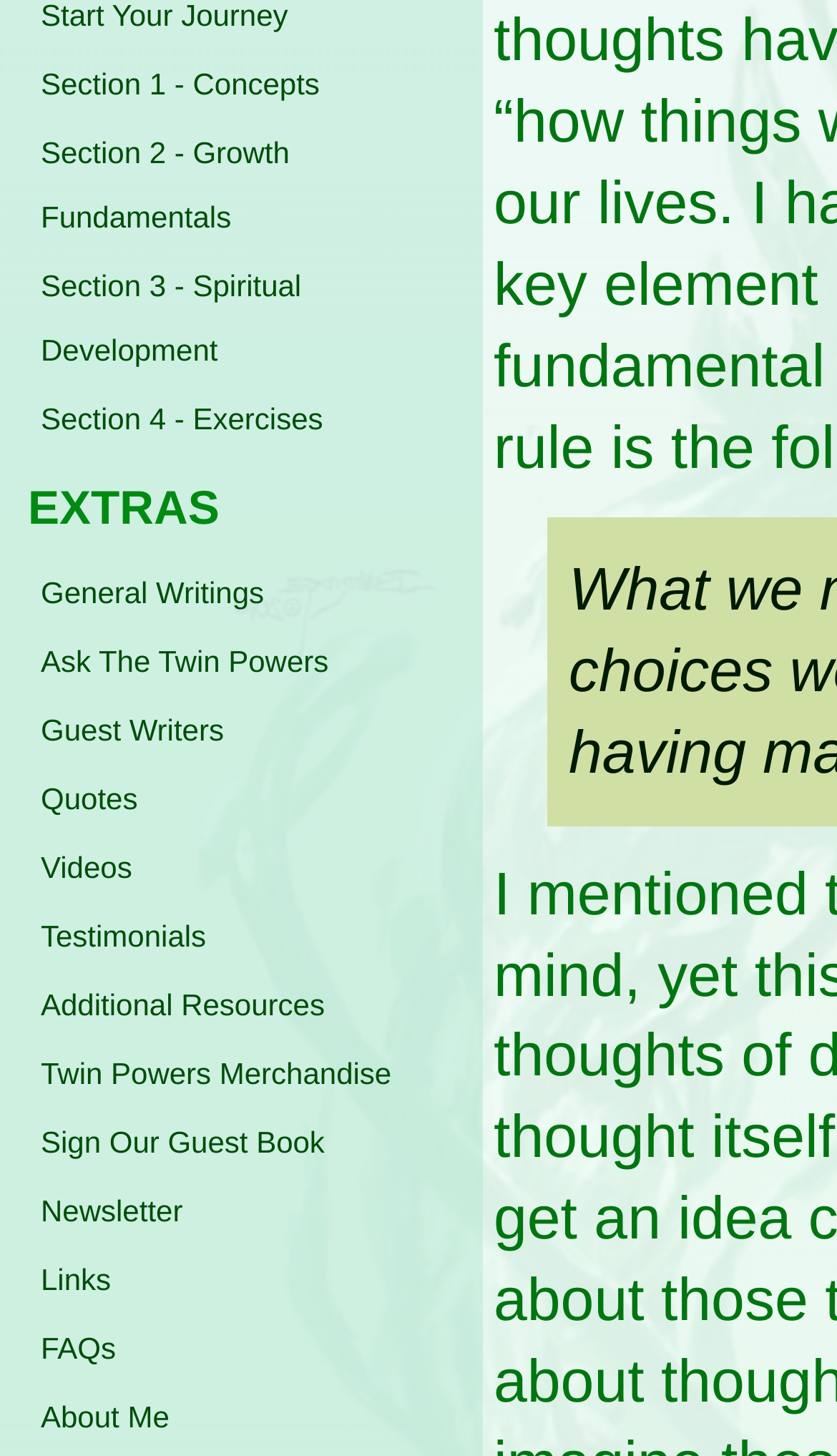Provide a single word or phrase answer to the question: 
What is the first section about?

Concepts